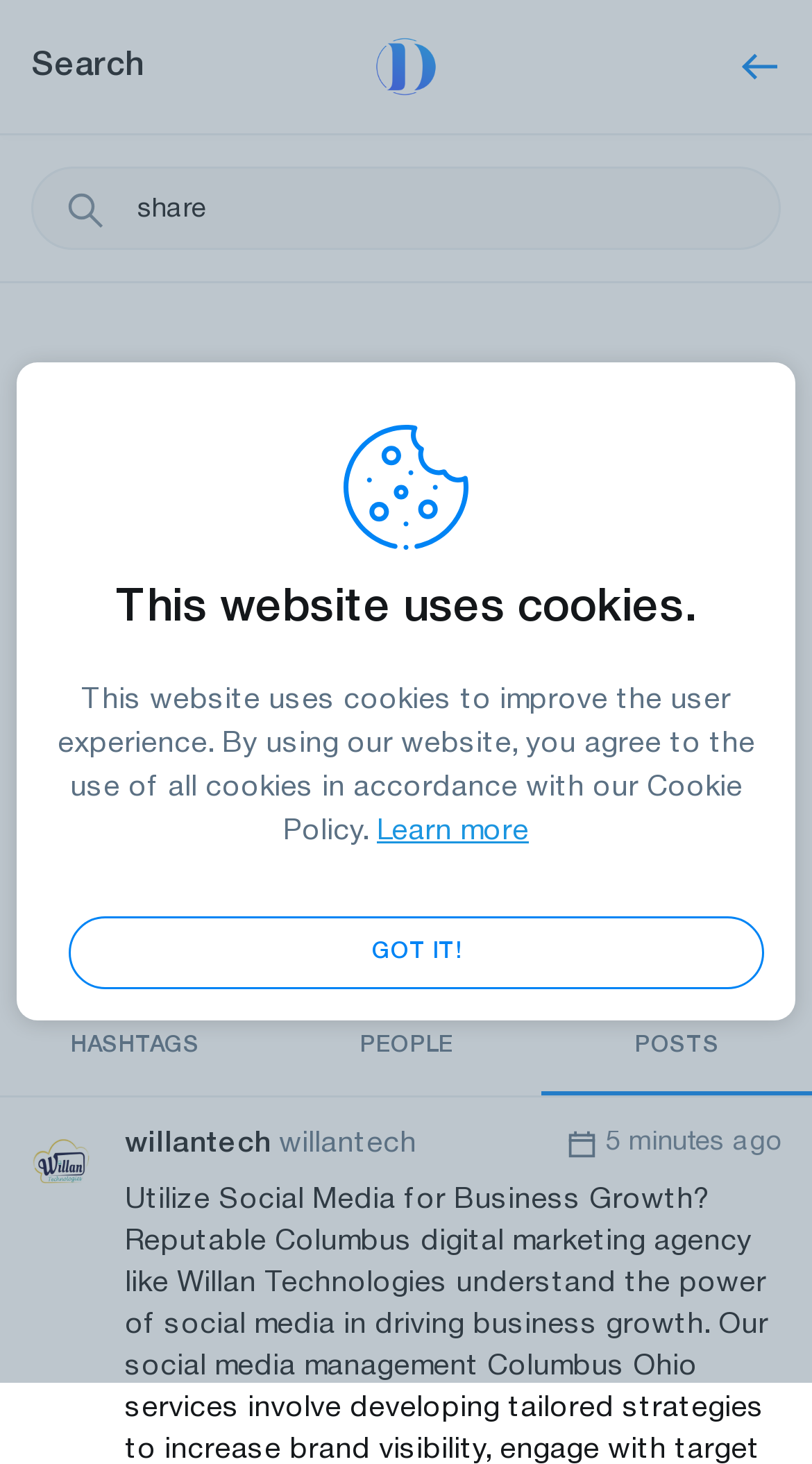Create a detailed summary of the webpage's content and design.

The webpage is a social network platform called Dergh.com, where users can create an account or log in to share their moments and stay updated with their friends' activities. 

At the top left corner, there is a search link and a logo image, which is a clickable link. To the right of the logo, there is a small image. Below the logo, there is a textbox where users can type a query and press Enter to search for hashtags, usernames, or other content. 

On the top right corner, there are three buttons: HASHTAGS, PEOPLE, and POSTS, which are likely navigation links to different sections of the platform. 

Below the navigation buttons, there is a large iframe that takes up most of the page, which appears to be an advertisement. 

At the bottom left corner, there is a link with a small image, and next to it, there is a link to a user's profile, "willantech willantech". To the right of the profile link, there is an image and a timestamp indicating that a post was made 5 minutes ago. 

Below the profile link, there is a static text that reads "Utilize Social Media for Business Growth?", which may be a post or an article title. 

On top of the main content, there is a dialog box that overlays the entire page. Within the dialog box, there is a document that contains an image, a heading that says "This website uses cookies.", and a paragraph of text explaining the website's cookie policy. There is also a "Learn more" link and a "GOT IT!" button to acknowledge the cookie policy.